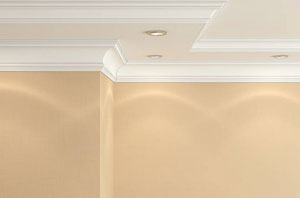Based on the image, please respond to the question with as much detail as possible:
What is the effect of the combination of elements on the living space?

According to the caption, the combination of elements, including the coving and recessed lighting, not only elevates the visual appeal but also adds a touch of luxury to the living space, making it ideal for modern homes seeking an extra special effect.